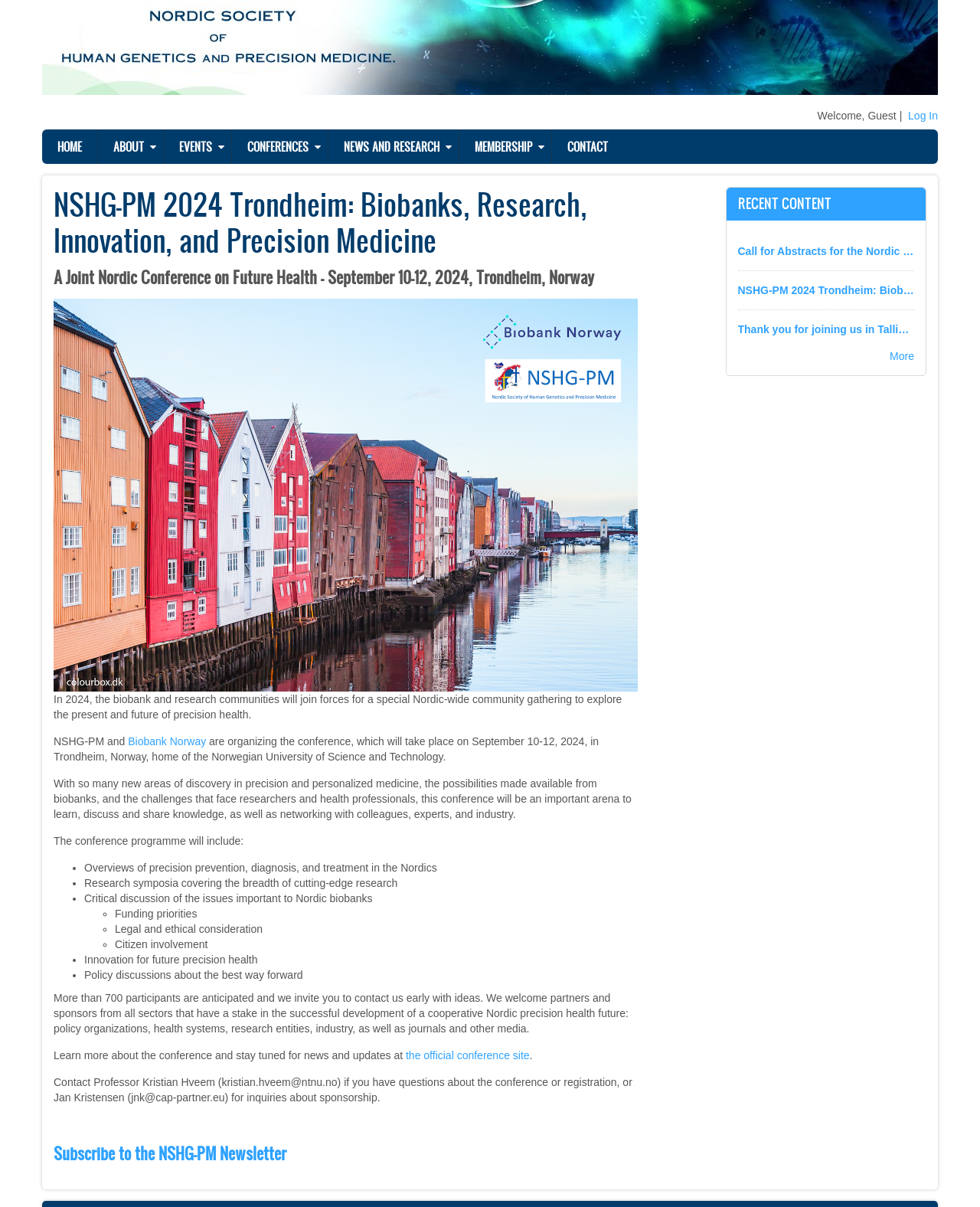Please specify the bounding box coordinates of the area that should be clicked to accomplish the following instruction: "Subscribe to the NSHG-PM Newsletter". The coordinates should consist of four float numbers between 0 and 1, i.e., [left, top, right, bottom].

[0.055, 0.946, 0.292, 0.964]